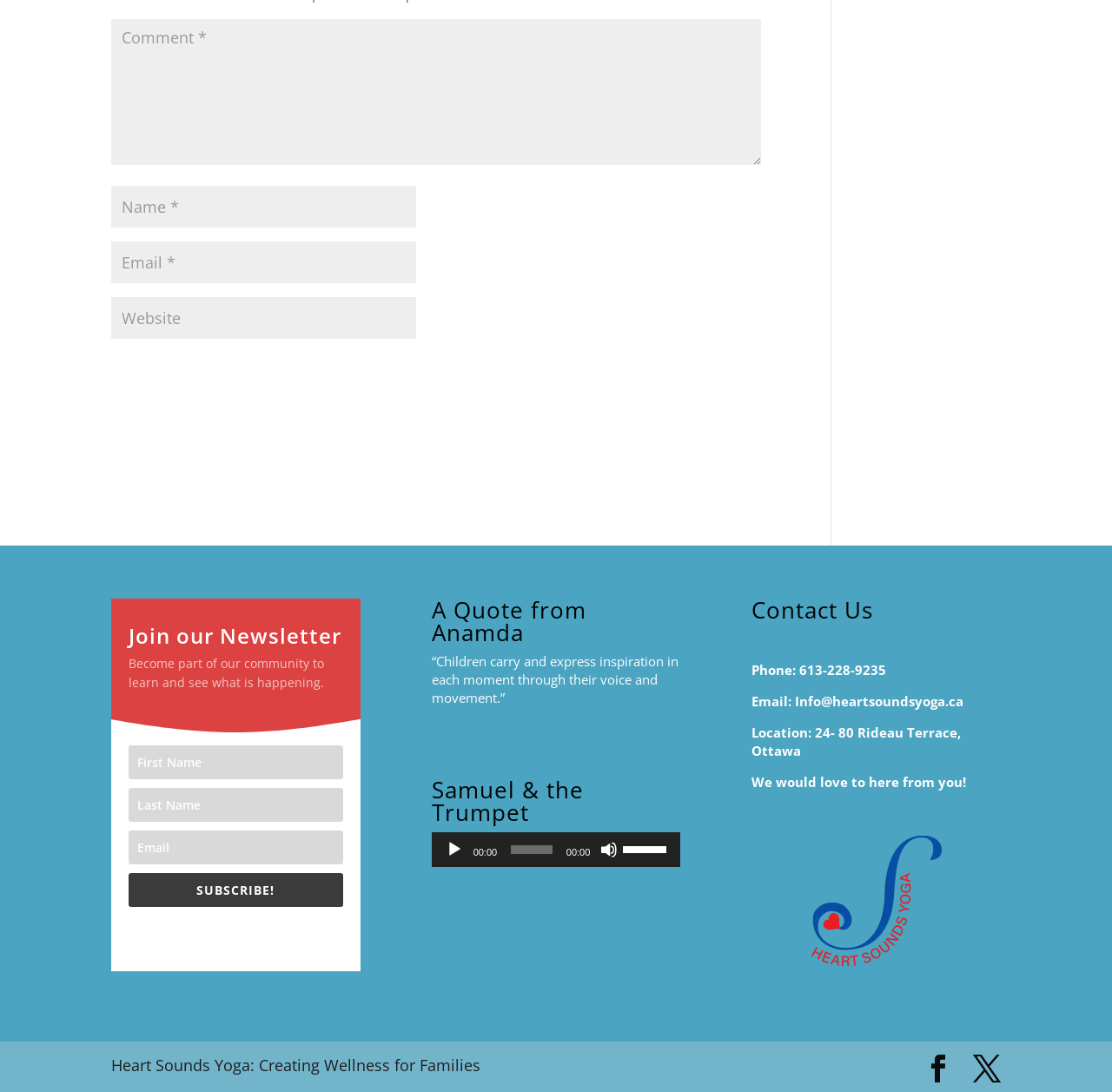Refer to the image and offer a detailed explanation in response to the question: How many textboxes are there for commenting?

I counted the number of textboxes under the 'Comment *', 'Name *', 'Email *', and 'Website' labels, which are all required for commenting.